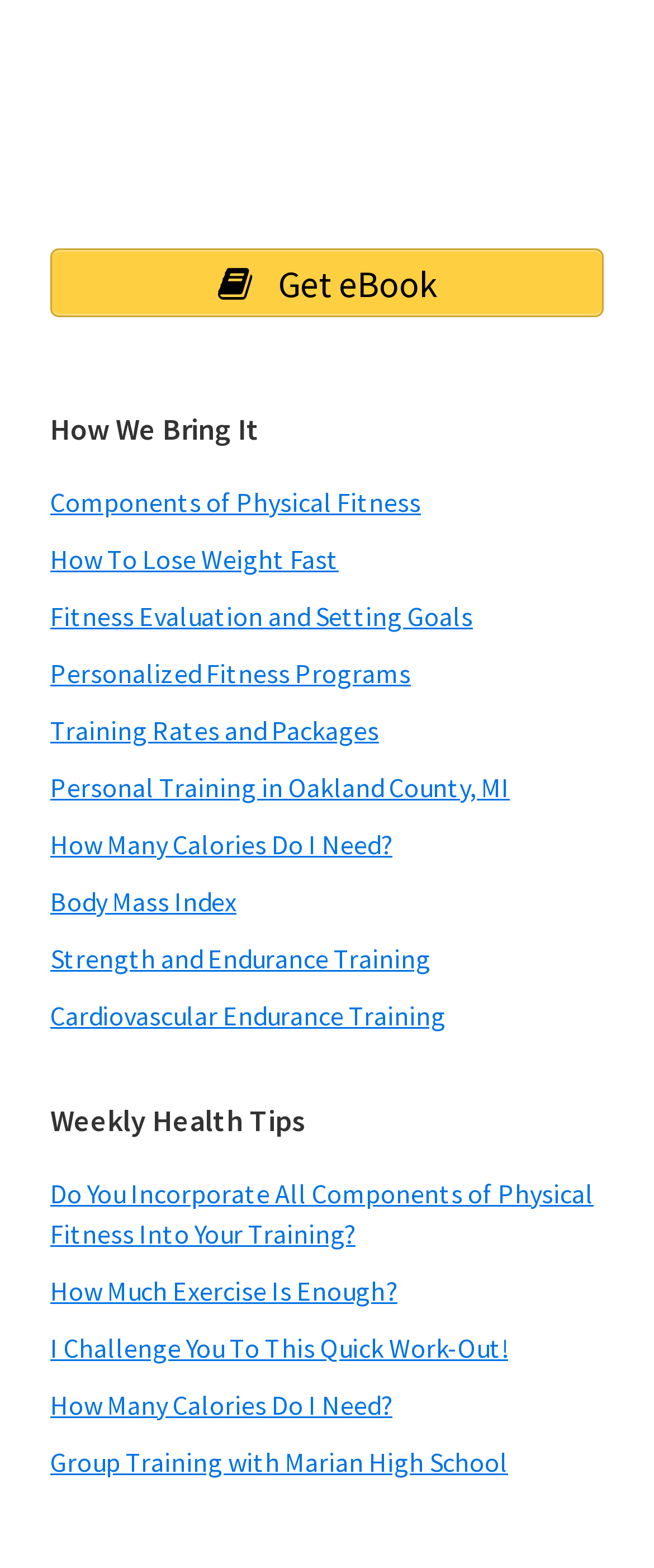Provide the bounding box coordinates of the area you need to click to execute the following instruction: "View Components of Physical Fitness".

[0.077, 0.309, 0.644, 0.331]